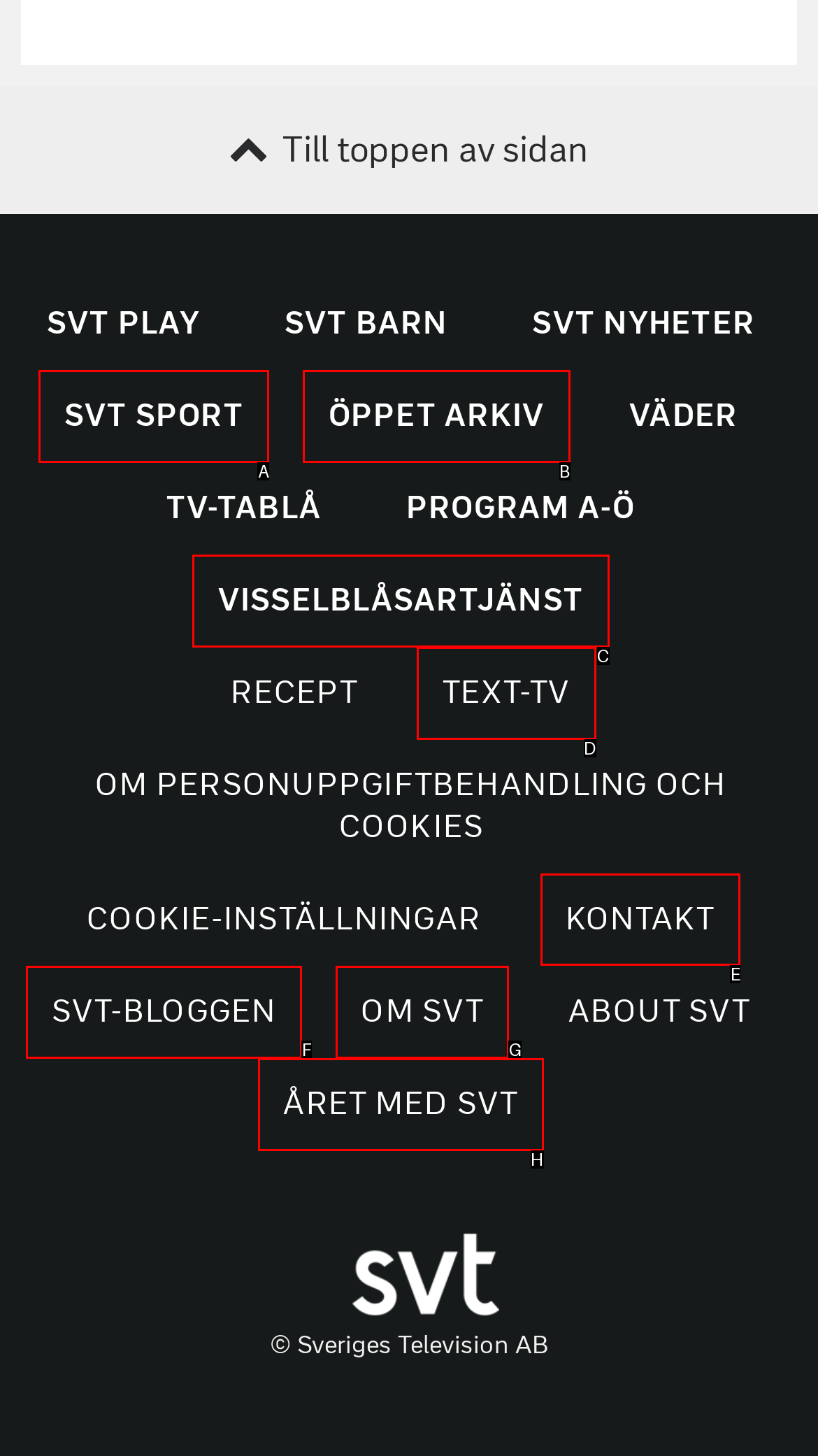Determine which letter corresponds to the UI element to click for this task: contact SVT
Respond with the letter from the available options.

E